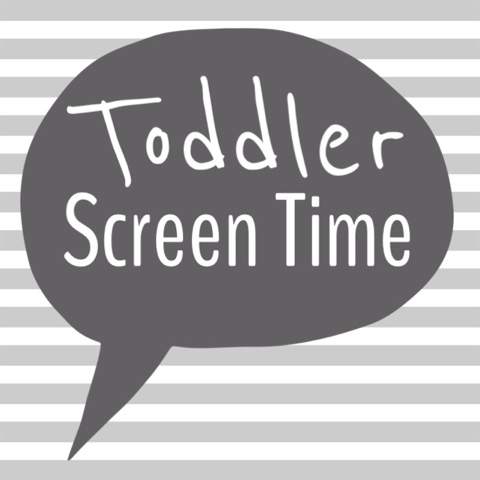Respond to the following query with just one word or a short phrase: 
What is the background design of the graphic?

alternating gray and white stripes